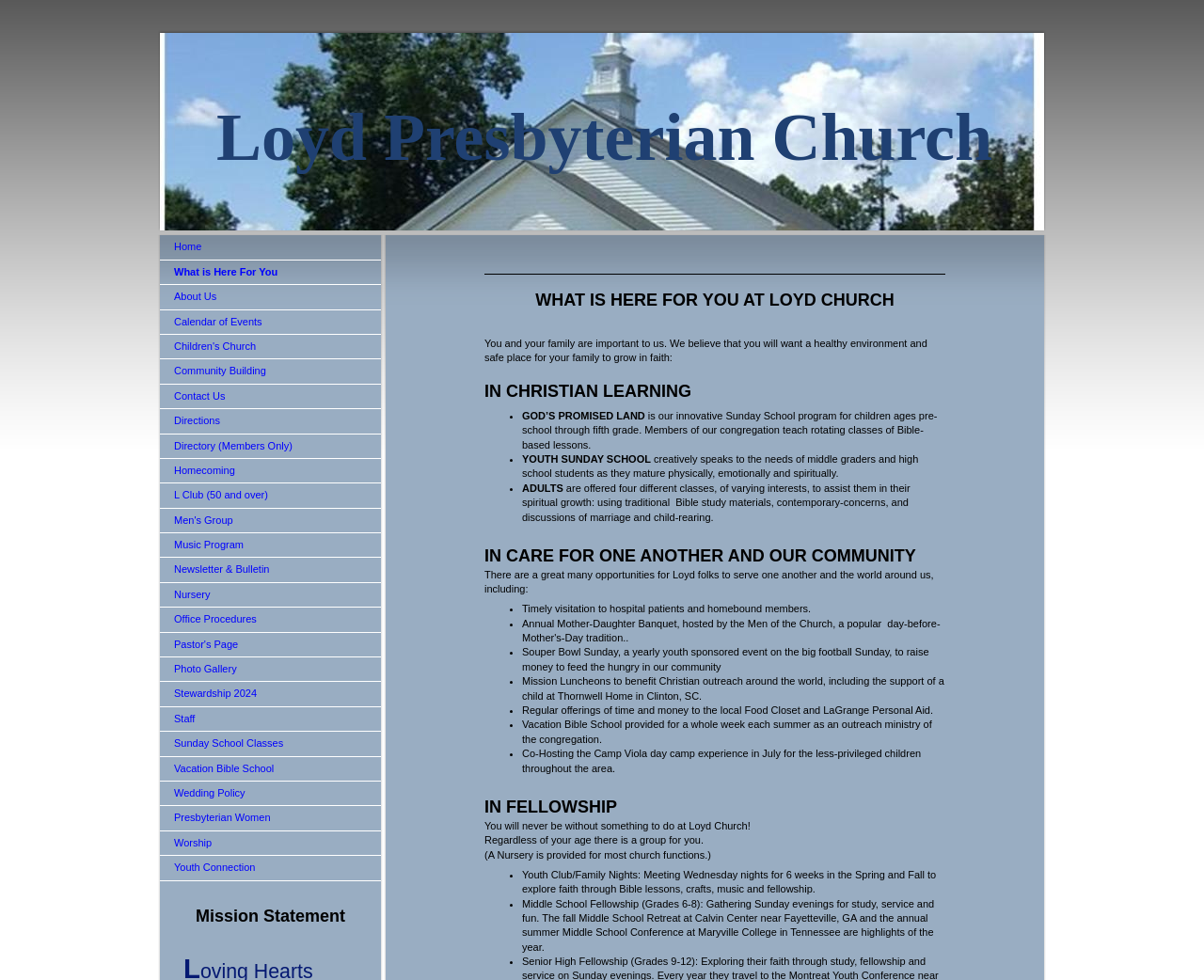Identify the bounding box coordinates of the region that should be clicked to execute the following instruction: "View the 'Photo Gallery'".

[0.133, 0.671, 0.316, 0.696]